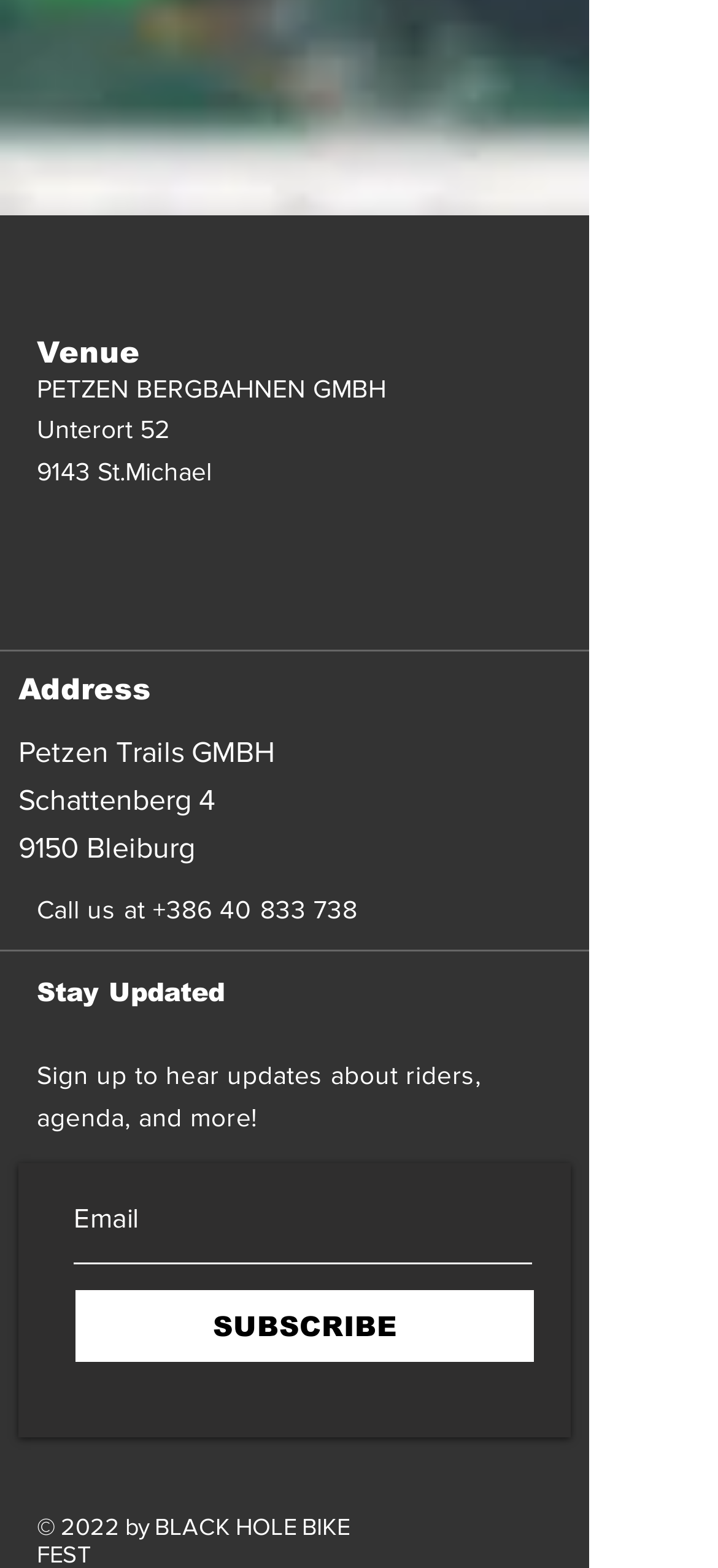Identify the bounding box of the UI element described as follows: "+386 40 833 738". Provide the coordinates as four float numbers in the range of 0 to 1 [left, top, right, bottom].

[0.213, 0.571, 0.498, 0.59]